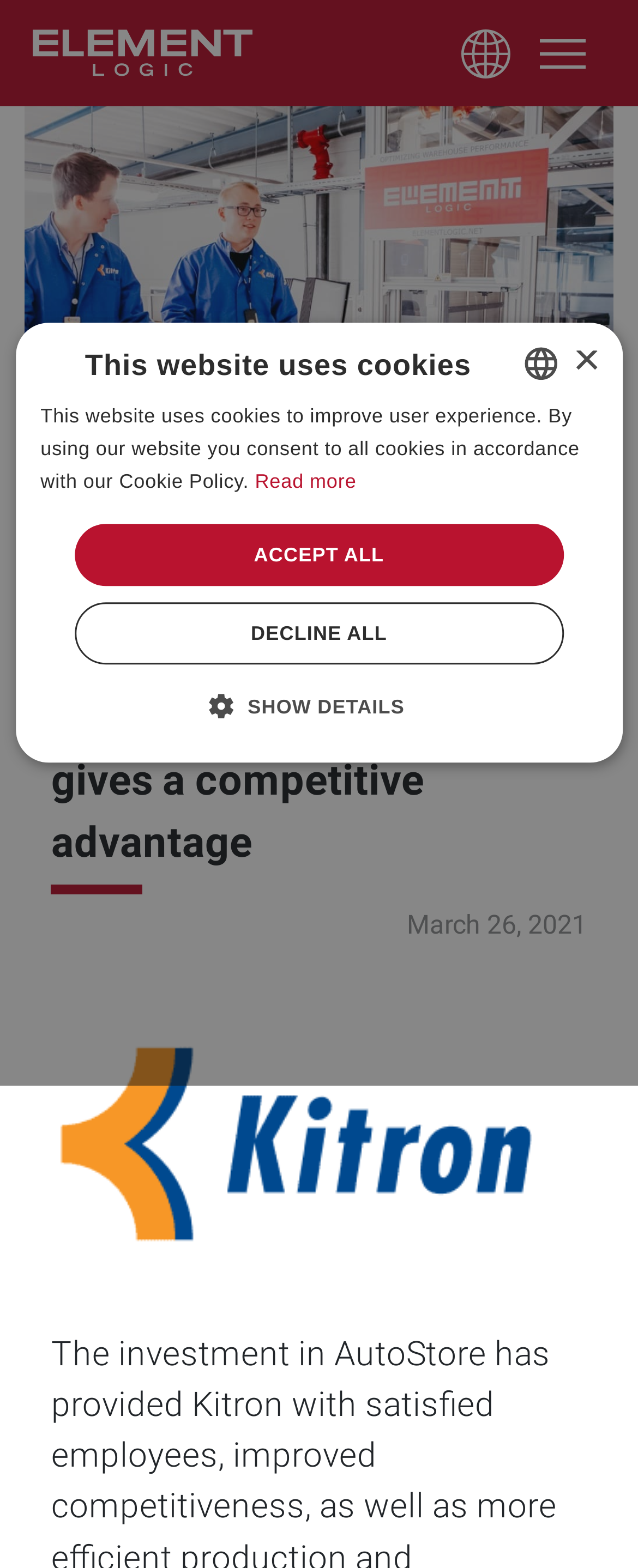What is the date mentioned on the webpage?
Please provide a single word or phrase in response based on the screenshot.

March 26, 2021